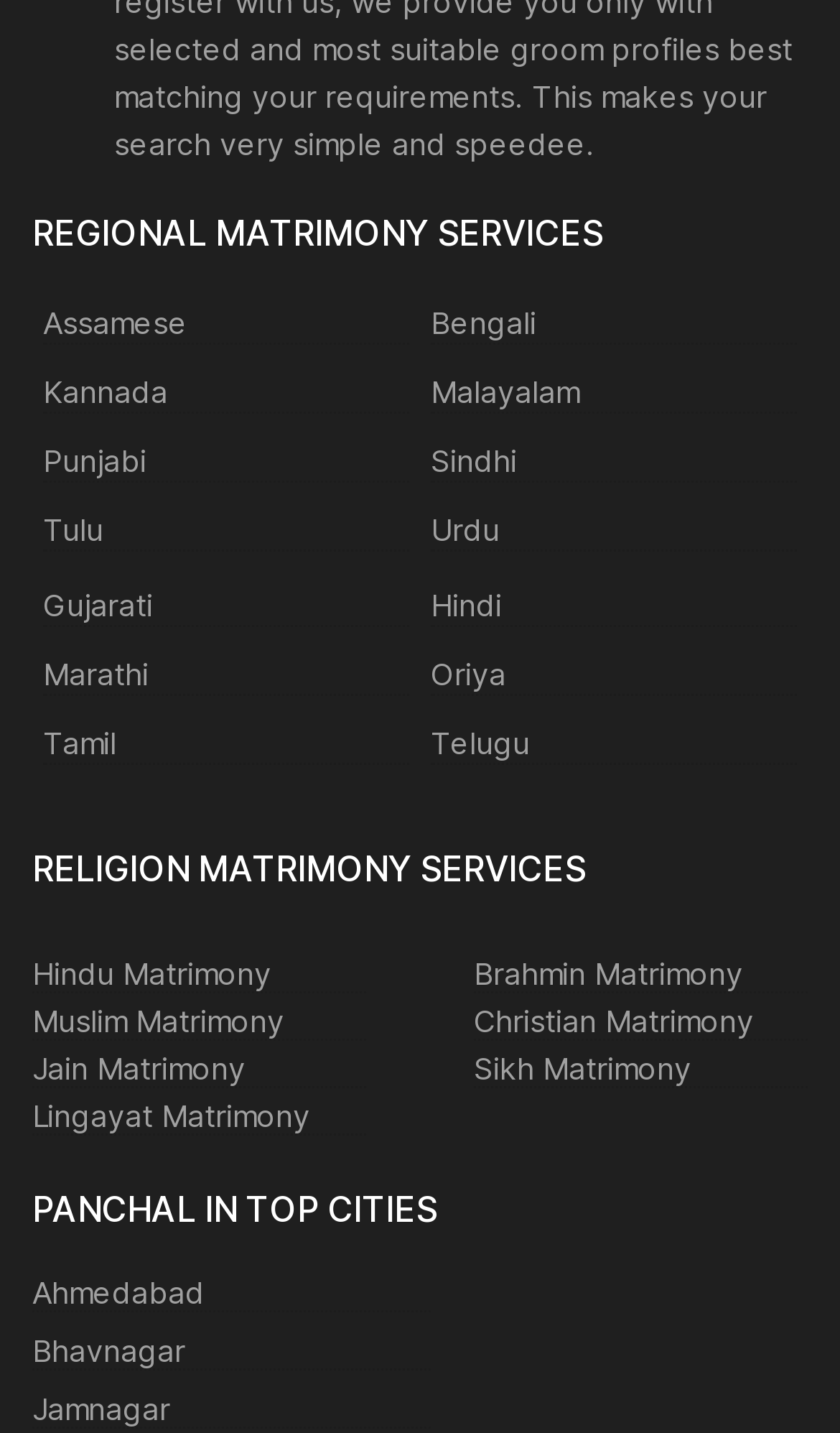What is the last religion listed under religion matrimony services? Based on the image, give a response in one word or a short phrase.

Lingayat Matrimony